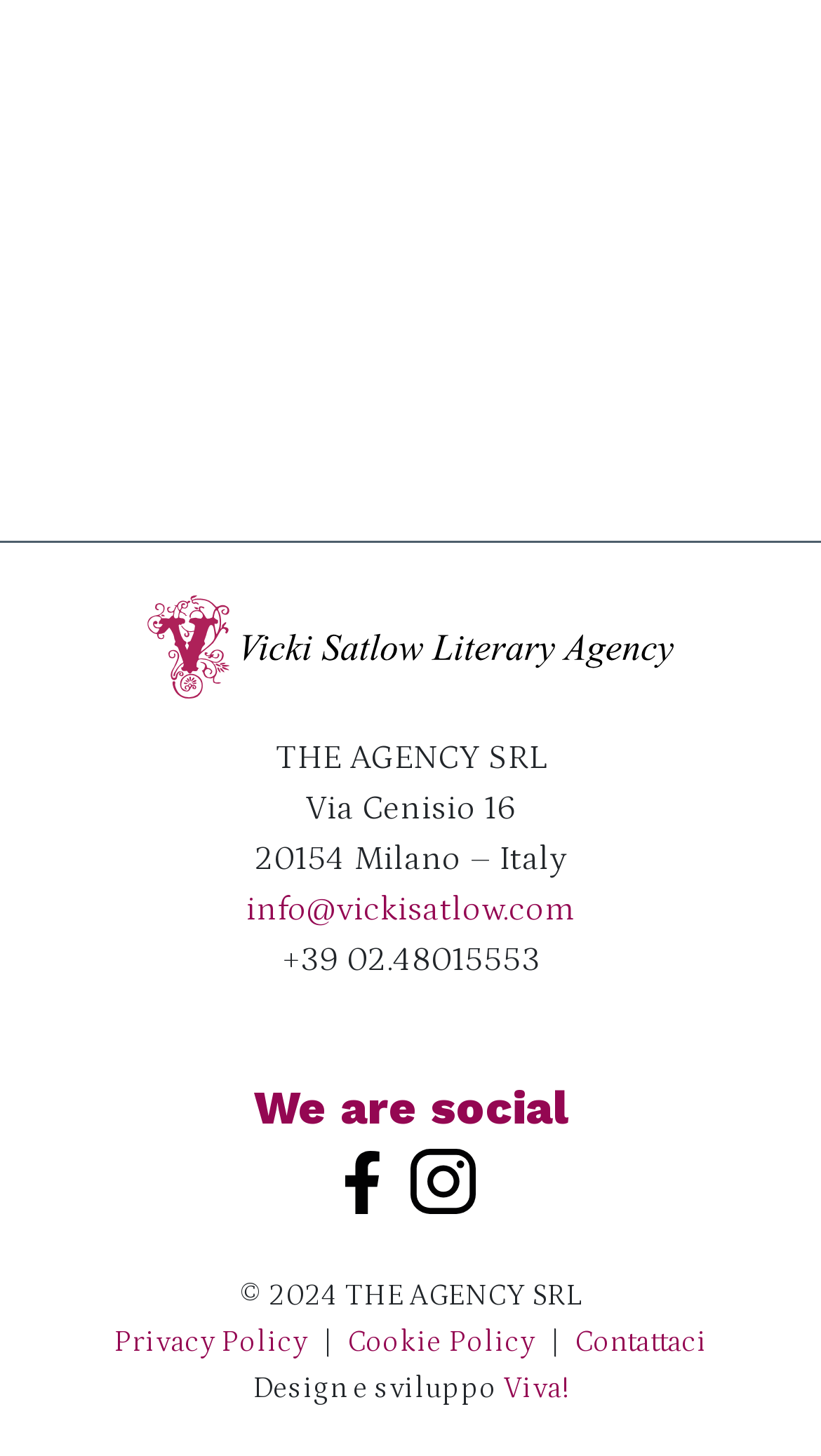Using the format (top-left x, top-left y, bottom-right x, bottom-right y), provide the bounding box coordinates for the described UI element. All values should be floating point numbers between 0 and 1: Viva!

[0.613, 0.943, 0.692, 0.966]